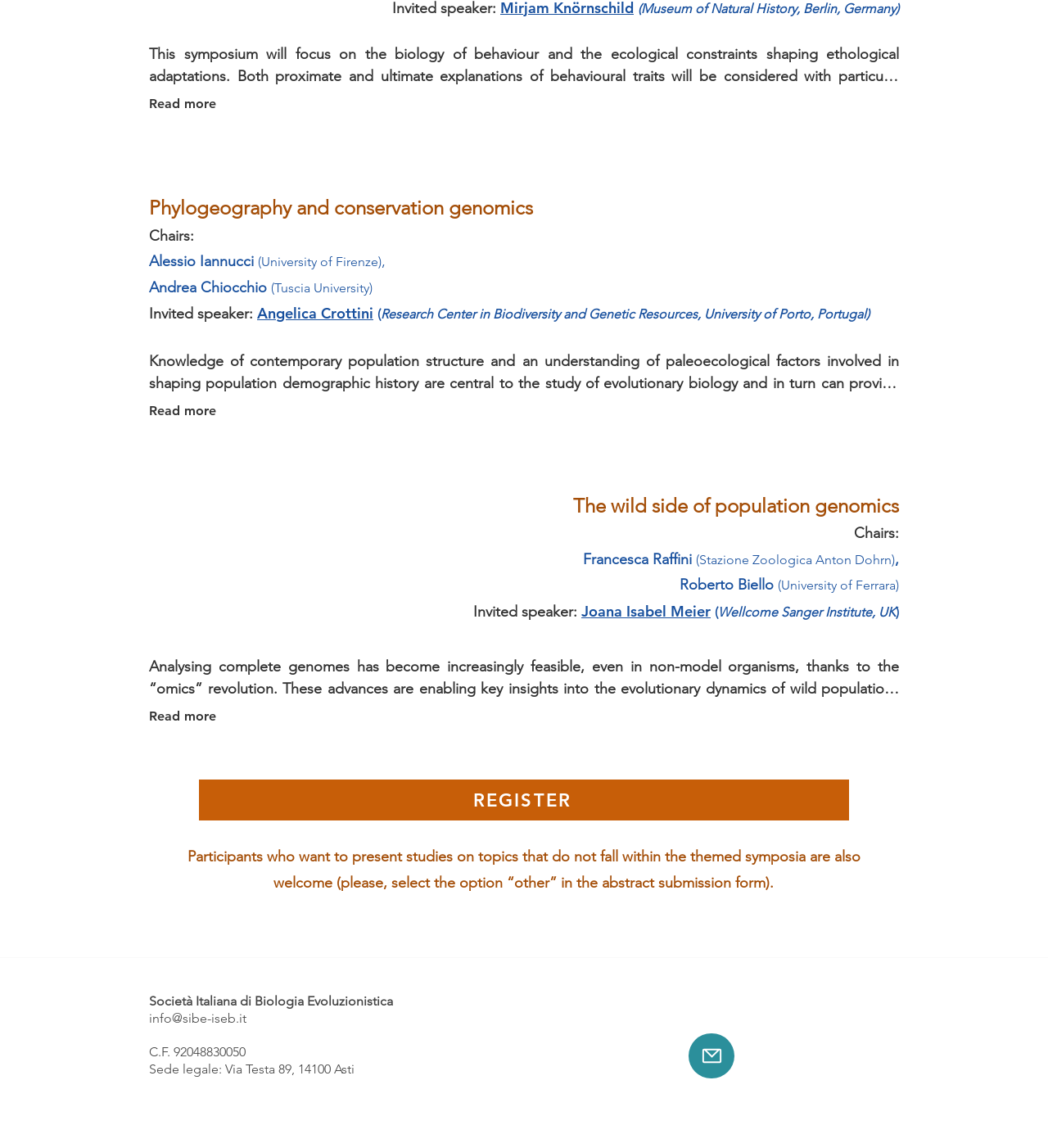Using the given element description, provide the bounding box coordinates (top-left x, top-left y, bottom-right x, bottom-right y) for the corresponding UI element in the screenshot: All News

None